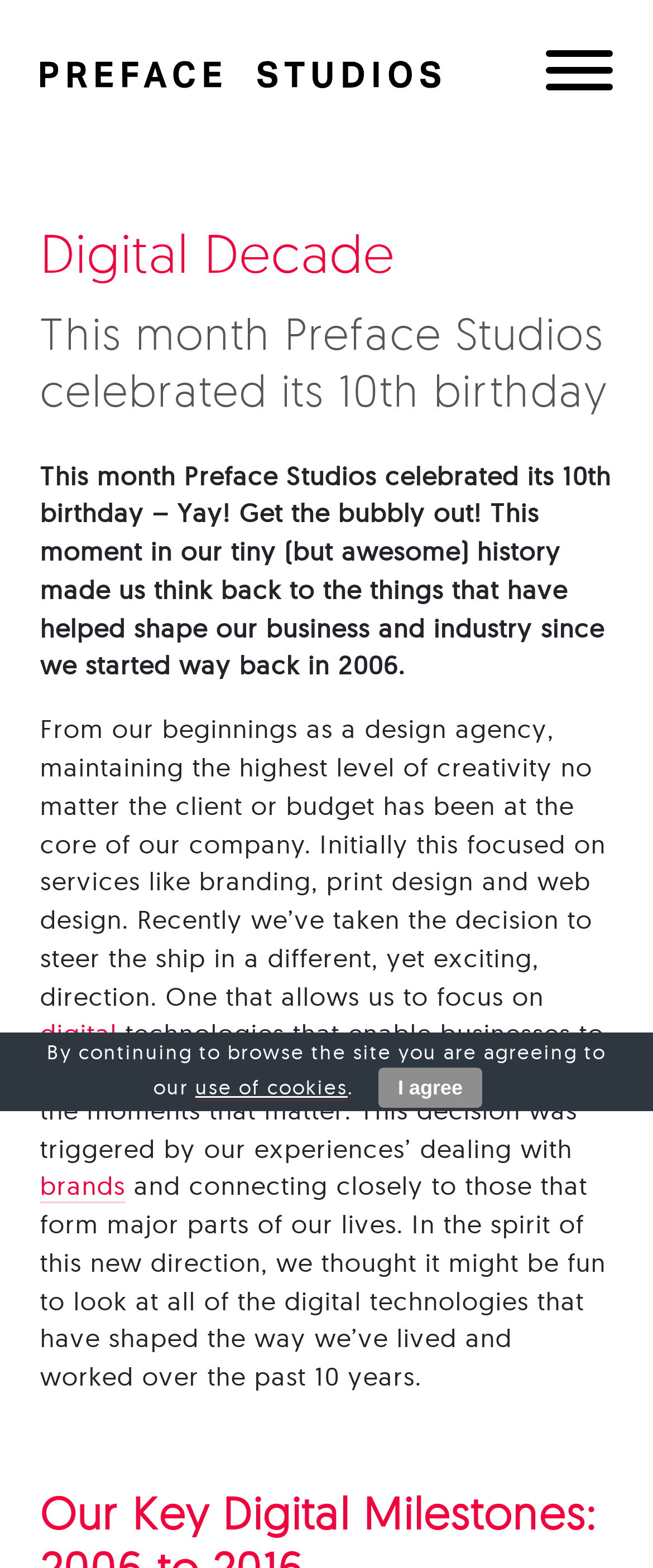Offer a meticulous caption that includes all visible features of the webpage.

The webpage is celebrating Preface Studios' 10th birthday, with a header section at the top featuring the title "Digital Decade" and a subtitle "This month Preface Studios celebrated its 10th birthday". Below the header, there is a paragraph of text that summarizes the studio's journey and its decision to shift focus towards digital technologies.

To the top left of the page, there is a link and an image, which appears to be a logo or a banner. On the top right, there is a button. The main content of the page is divided into several sections, with headings and paragraphs of text that discuss the studio's history, its core values, and its new direction.

There are two links within the text, one pointing to "digital" and the other to "brands". The text also mentions the studio's experiences with various digital technologies and their impact on the way people live and work.

At the bottom of the page, there is a notice about the use of cookies, with a link to learn more and a button to agree to the terms. Overall, the page has a clean and simple layout, with a focus on celebrating the studio's milestone and sharing its story.